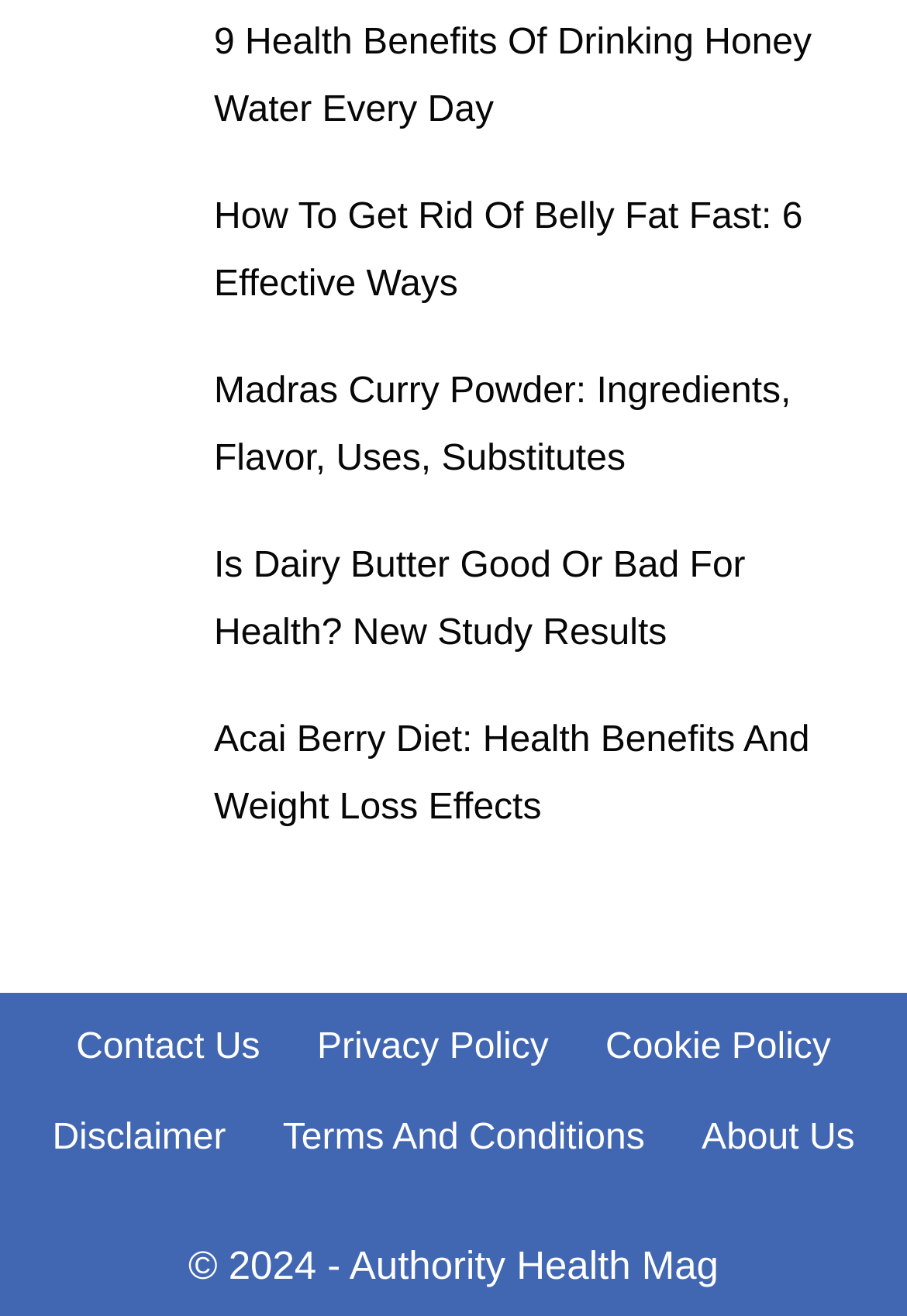Answer the question with a single word or phrase: 
What is the name of the website?

Authority Health Mag